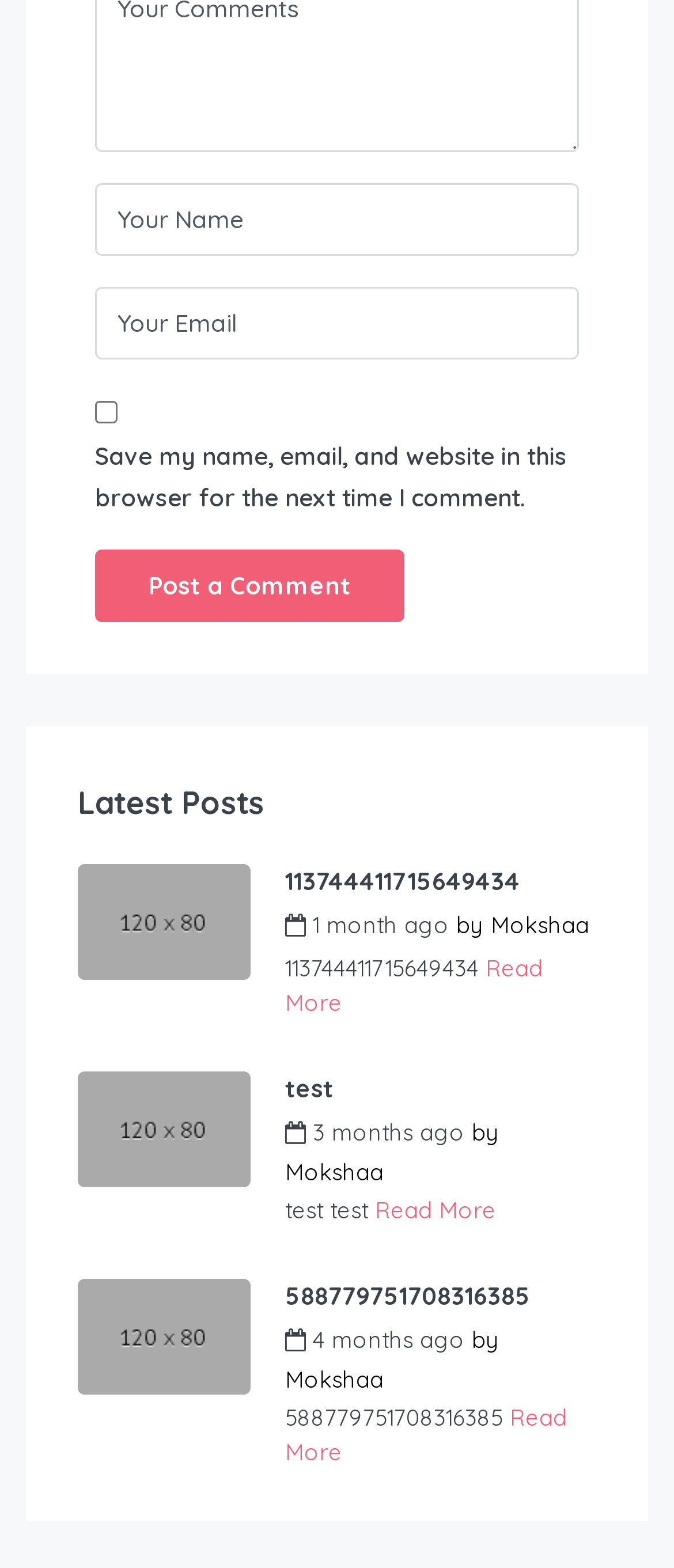Please identify the bounding box coordinates of the element that needs to be clicked to execute the following command: "Read more about test". Provide the bounding box using four float numbers between 0 and 1, formatted as [left, top, right, bottom].

[0.423, 0.609, 0.805, 0.649]